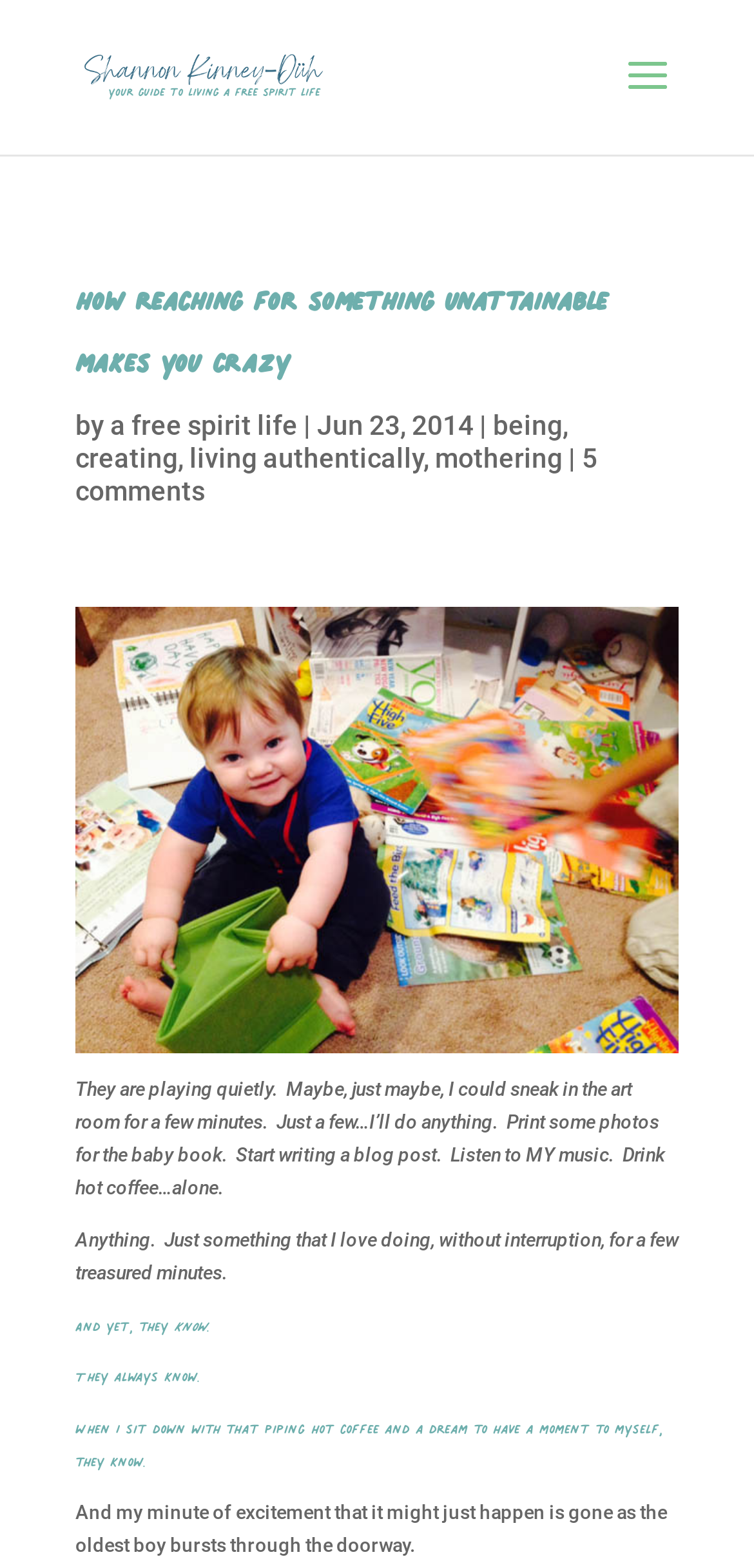Who is the author of the article?
Answer with a single word or phrase by referring to the visual content.

Shannon Kinney-Duh